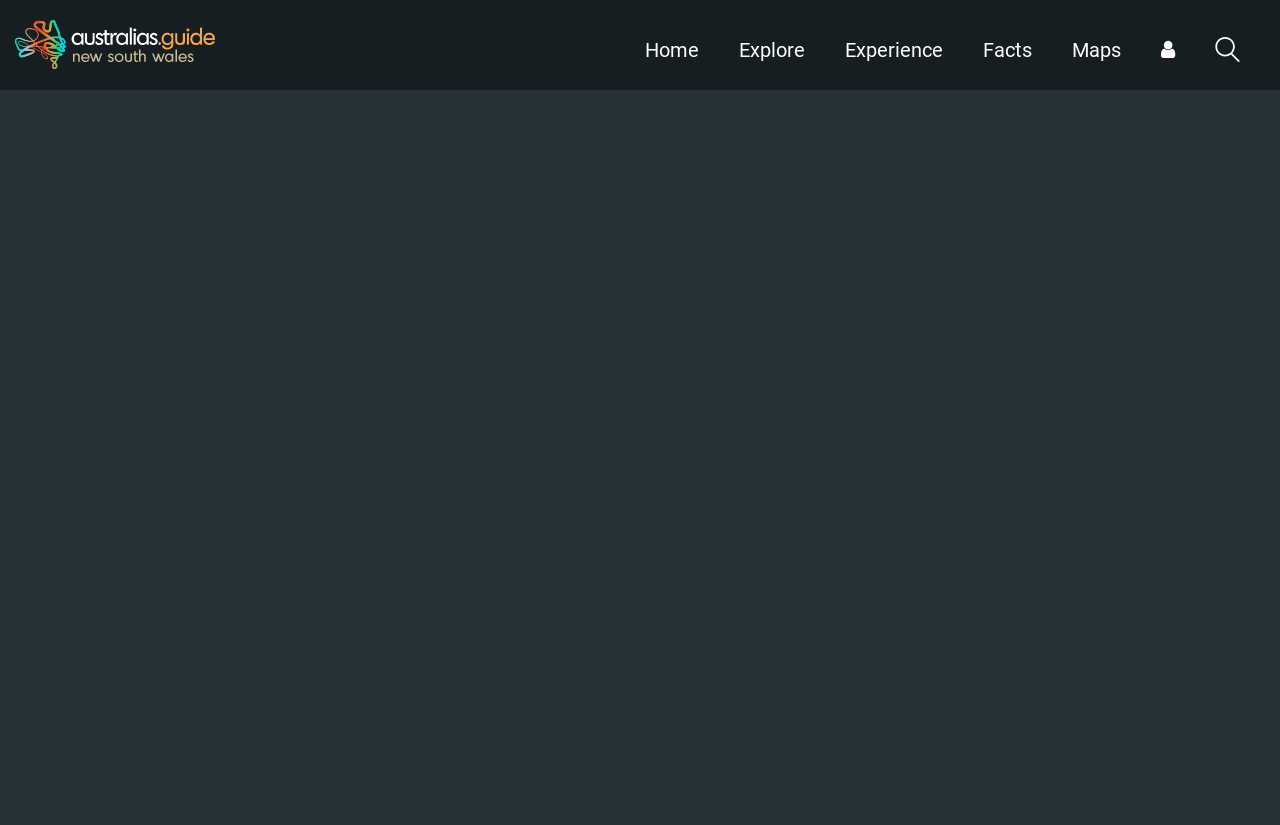Give a one-word or phrase response to the following question: How many links are in the top navigation bar?

6